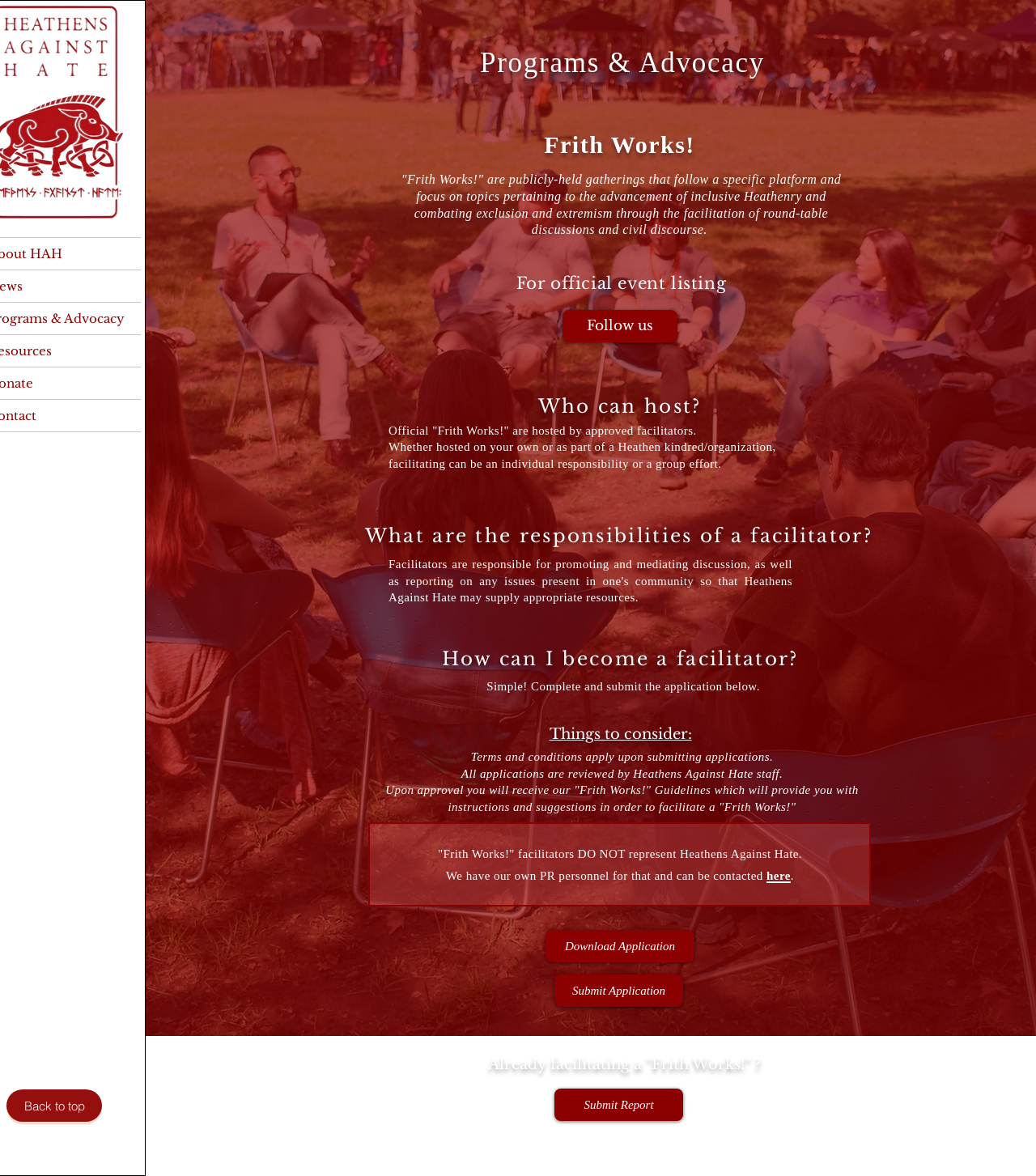What is the purpose of Frith Works!
Please utilize the information in the image to give a detailed response to the question.

Based on the webpage content, Frith Works! is a program that aims to facilitate discussion and address concerns, specifically focusing on topics related to inclusive Heathenry and combating exclusion and extremism.